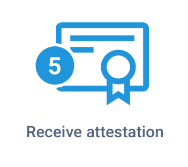Elaborate on all the features and components visible in the image.

The image depicts a graphic representing the step to "Receive attestation" within the context of a procedural flow, likely associated with certification or verification processes on the United Nations Carbon Offset Platform. It features a stylized certificate symbol, highlighted by a circular icon indicating the number '5', suggesting it may be part of a series of steps or accomplishments. The design combines a clean blue color for the icons against a light background, emphasizing clarity and accessibility. Beneath the visual elements, the phrase "Receive attestation" is presented in a professional font, reinforcing the action of obtaining official recognition or certification, which is essential in carbon offsetting processes.